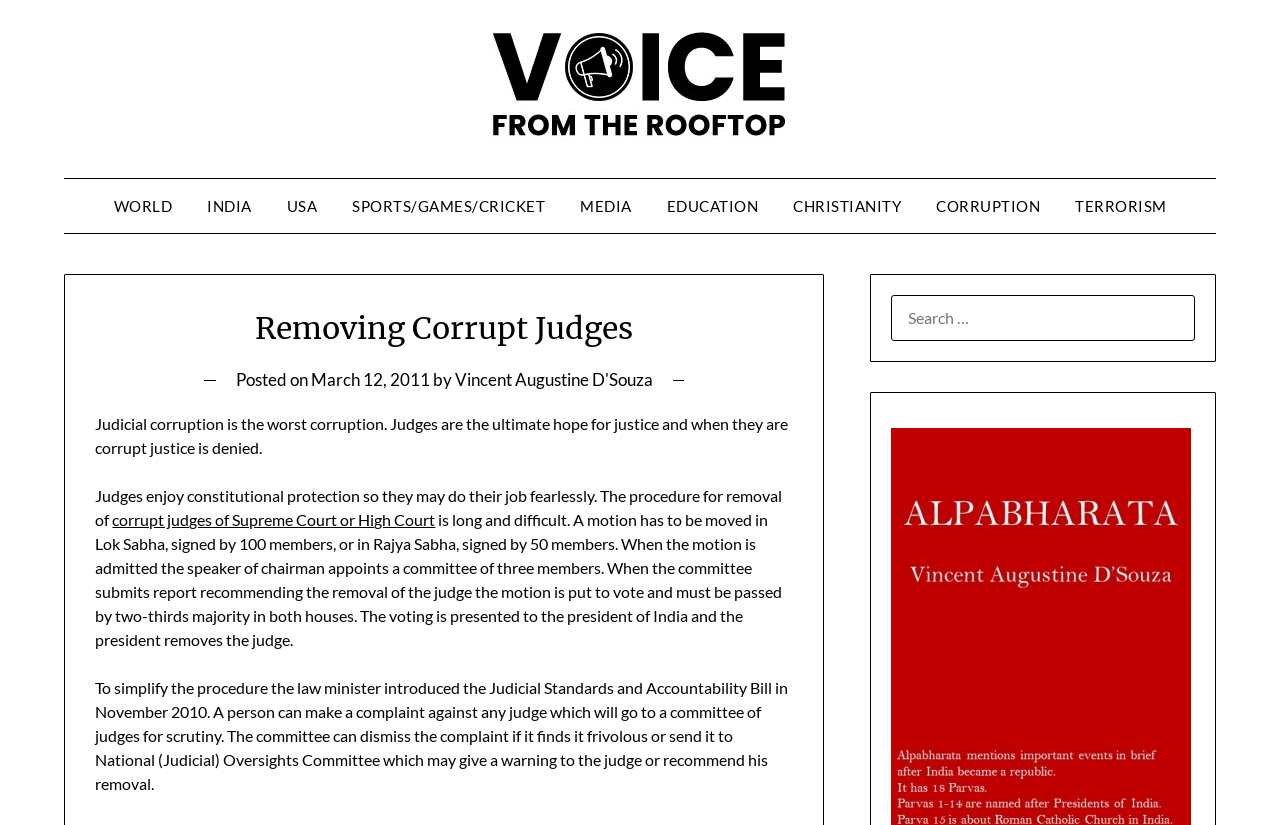What is the purpose of the Judicial Standards and Accountability Bill?
Refer to the image and provide a concise answer in one word or phrase.

To simplify the procedure